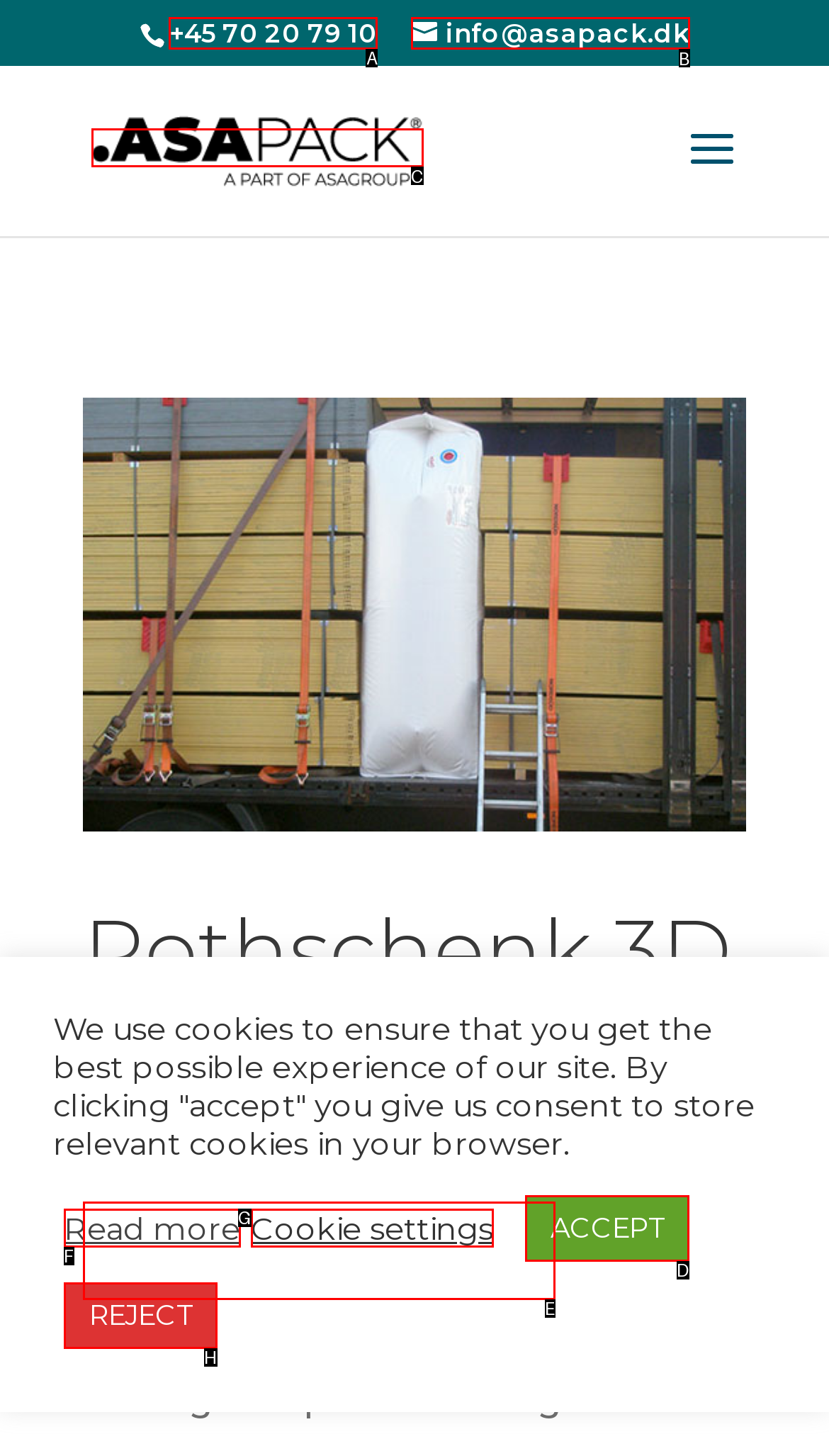Find the appropriate UI element to complete the task: contact ASAPack. Indicate your choice by providing the letter of the element.

B